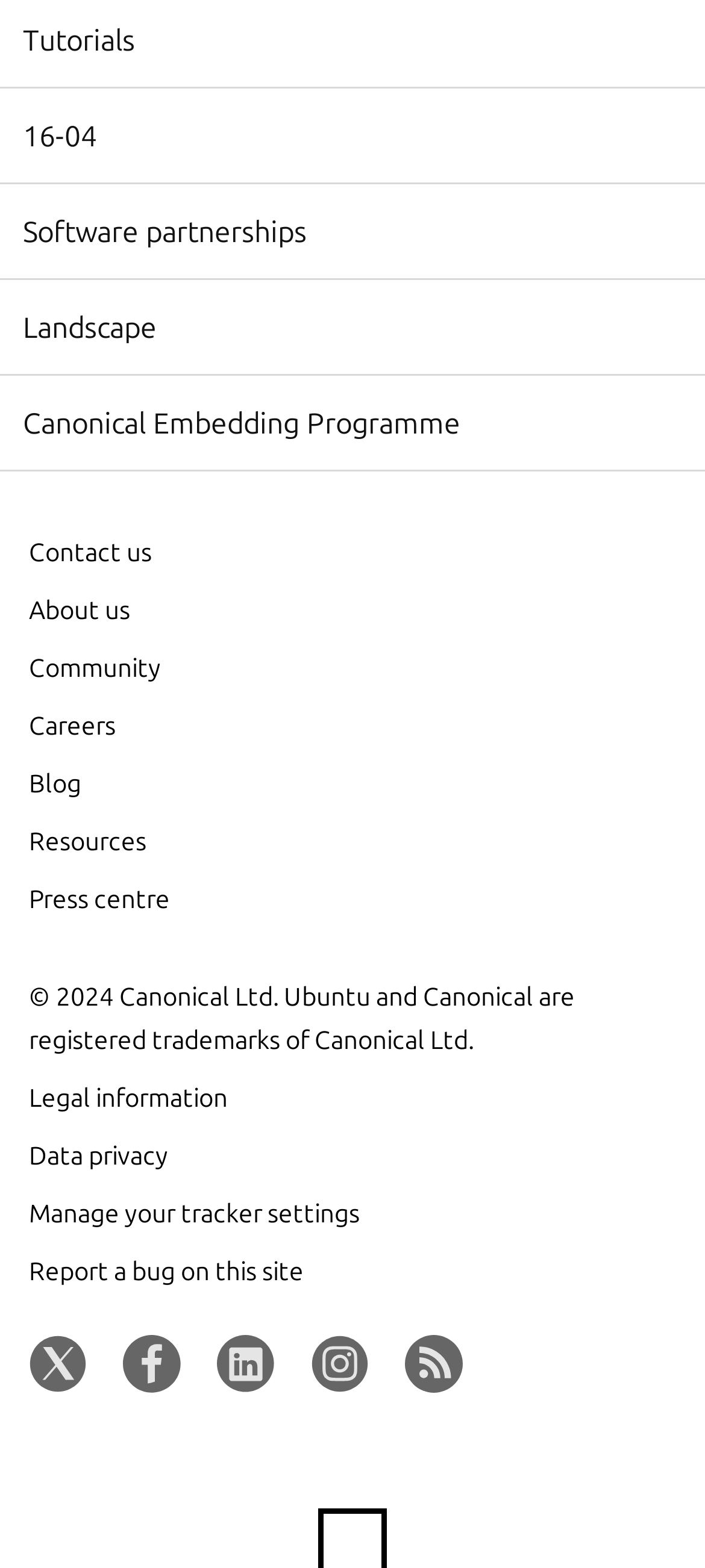How many links have key shortcuts?
From the image, respond with a single word or phrase.

2